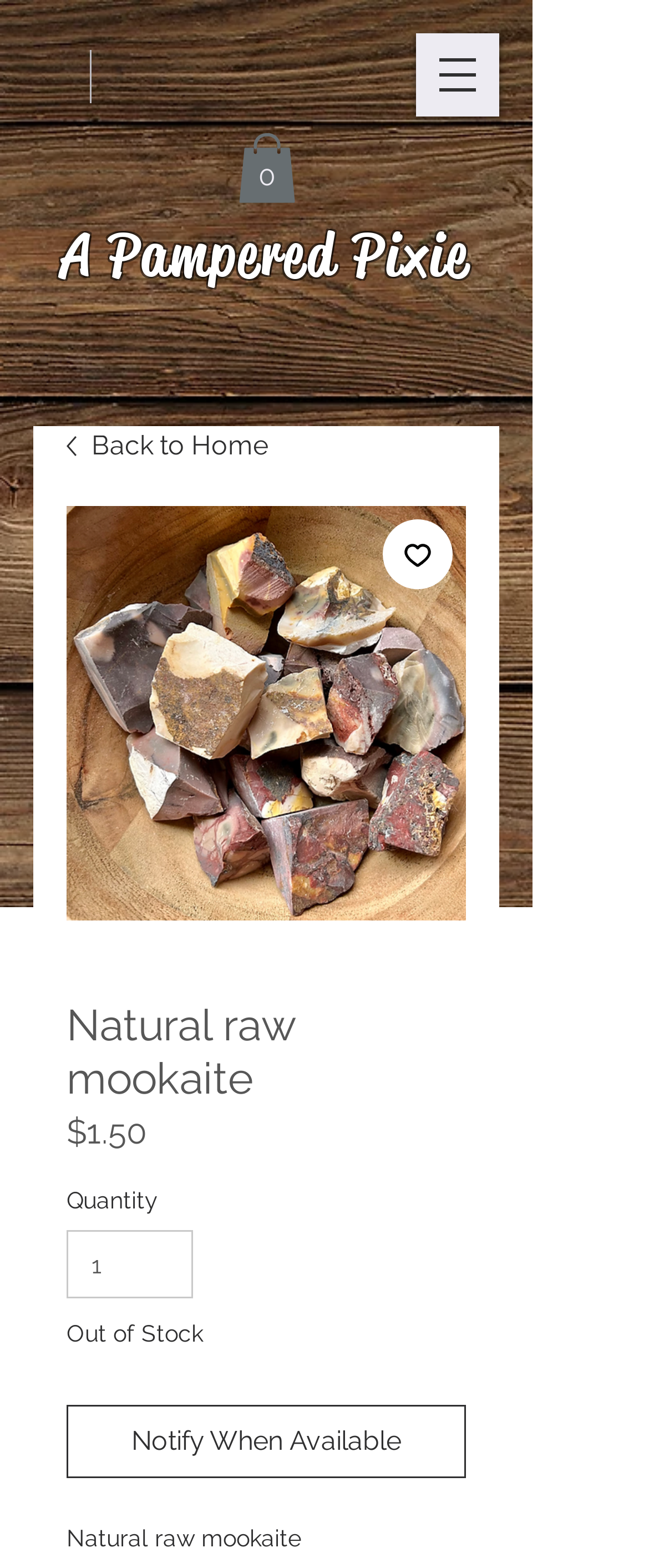Identify the main title of the webpage and generate its text content.

A Pampered Pixie